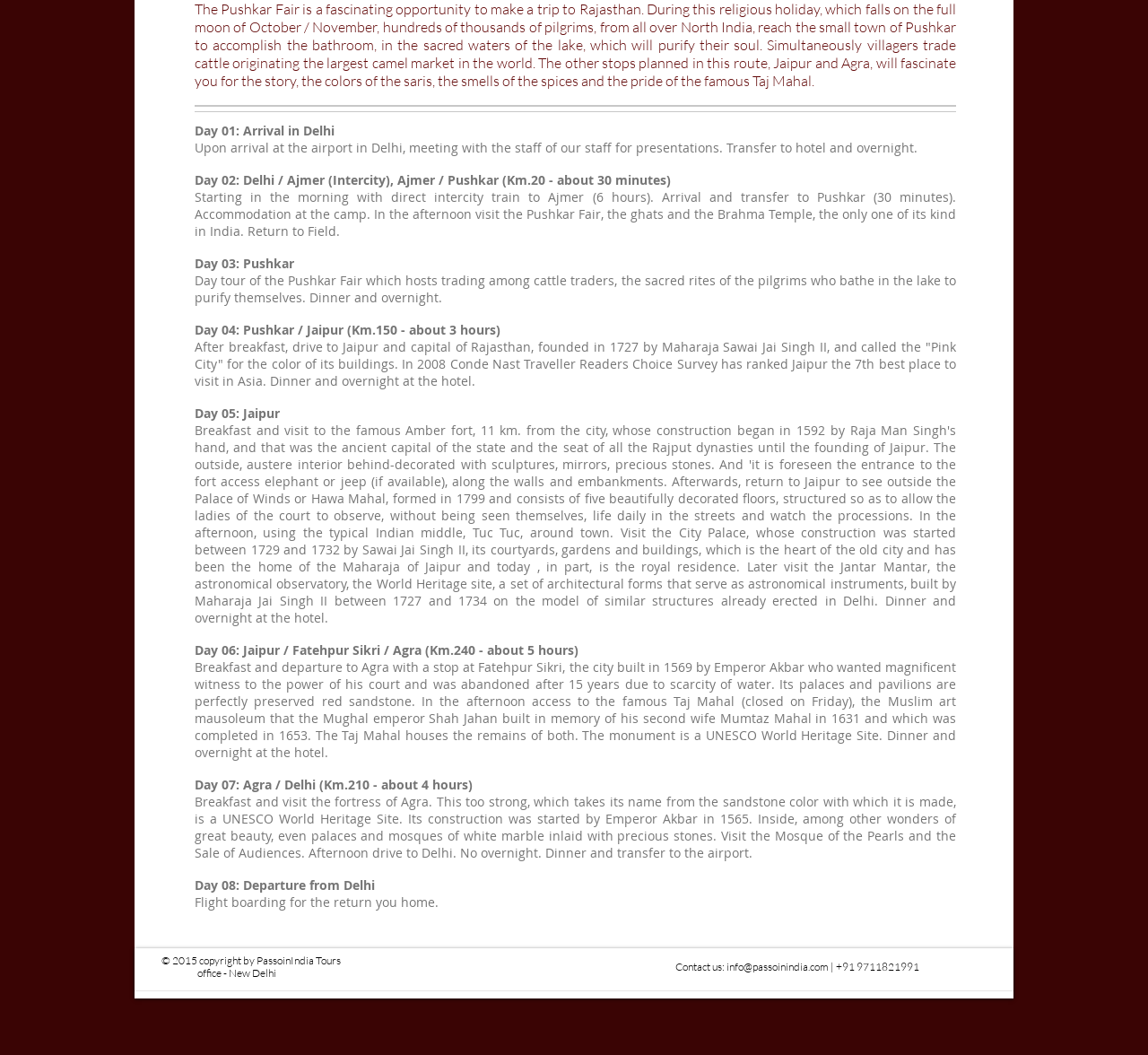Determine the bounding box for the UI element described here: "PassoinIndia Tours".

[0.223, 0.904, 0.297, 0.917]